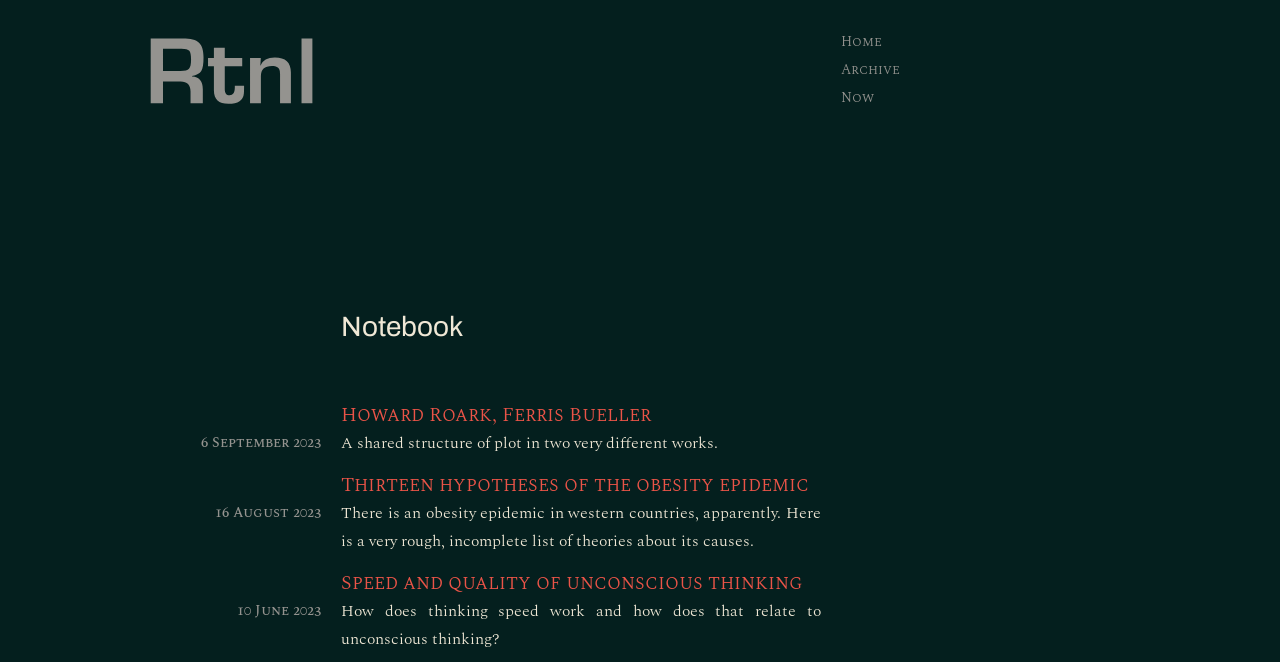Answer this question in one word or a short phrase: How many links are there in the navigation menu?

3